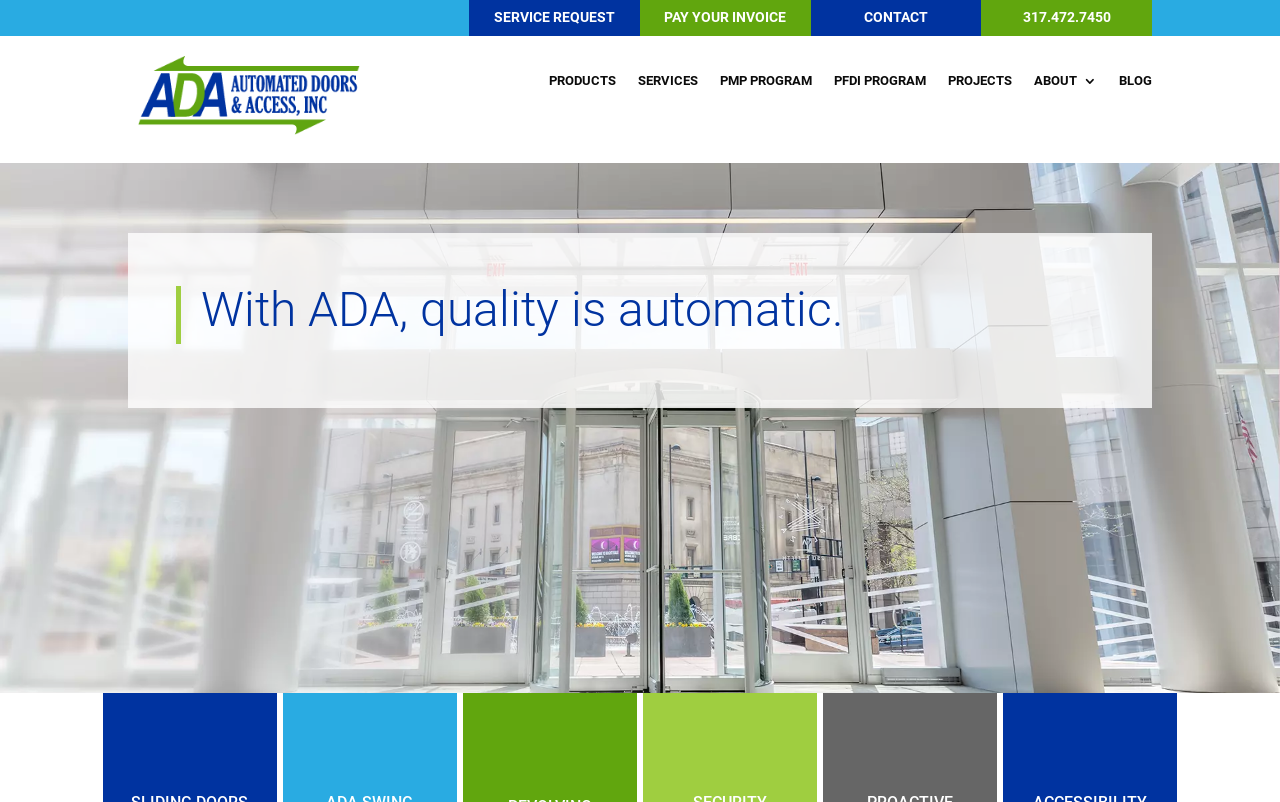Identify the bounding box coordinates of the section to be clicked to complete the task described by the following instruction: "Read the blog". The coordinates should be four float numbers between 0 and 1, formatted as [left, top, right, bottom].

[0.874, 0.092, 0.9, 0.119]